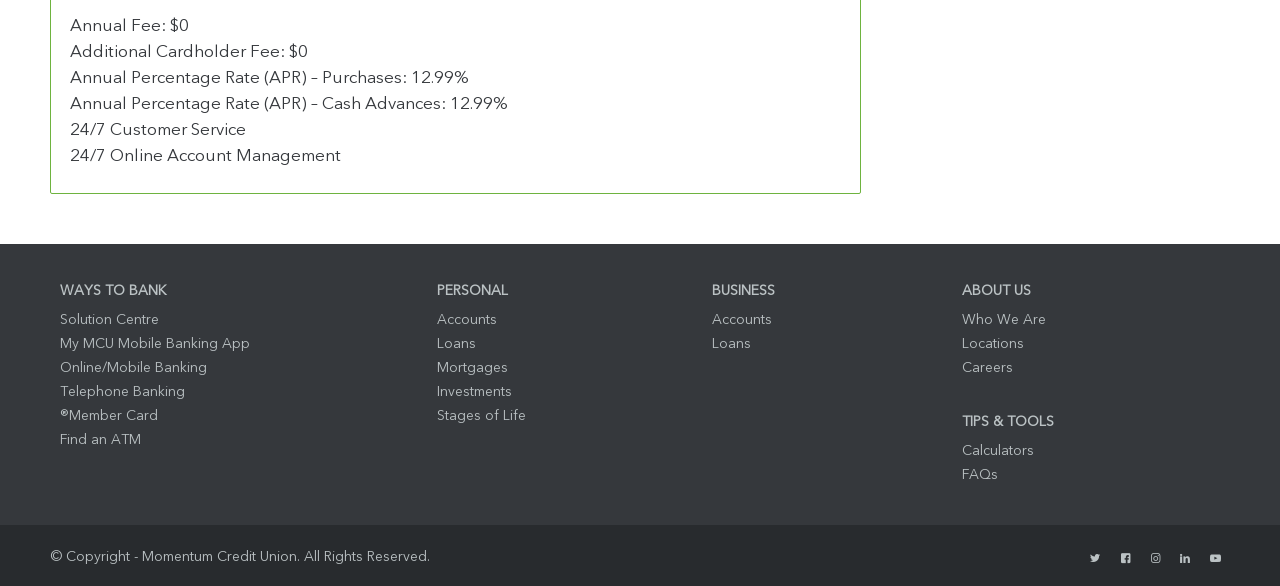Please identify the bounding box coordinates of the element's region that should be clicked to execute the following instruction: "Learn about Mortgages". The bounding box coordinates must be four float numbers between 0 and 1, i.e., [left, top, right, bottom].

[0.341, 0.606, 0.411, 0.647]